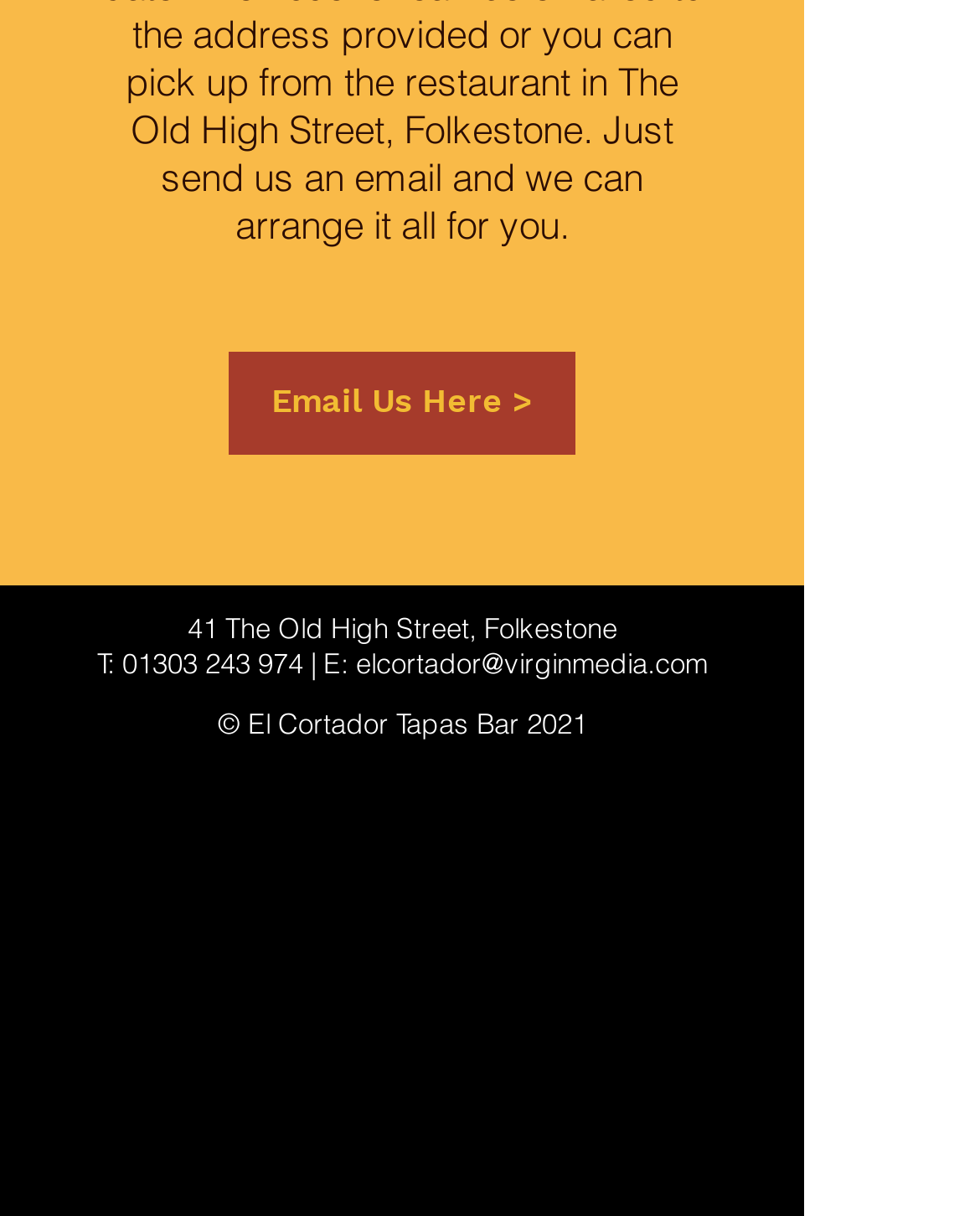Identify the bounding box coordinates for the UI element mentioned here: "01303 243 974". Provide the coordinates as four float values between 0 and 1, i.e., [left, top, right, bottom].

[0.124, 0.531, 0.309, 0.56]